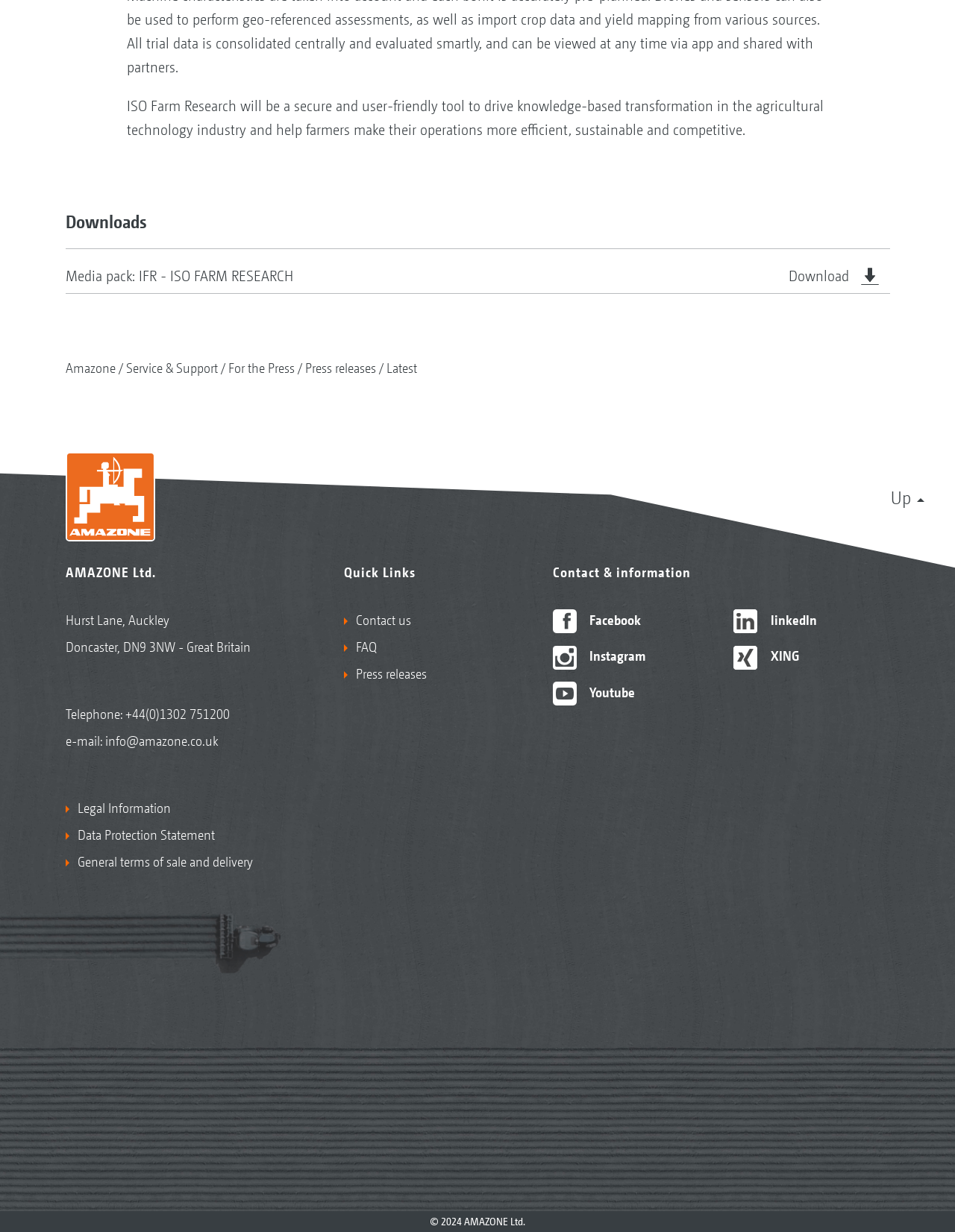Please determine the bounding box coordinates for the UI element described as: "Contact us".

[0.36, 0.493, 0.579, 0.514]